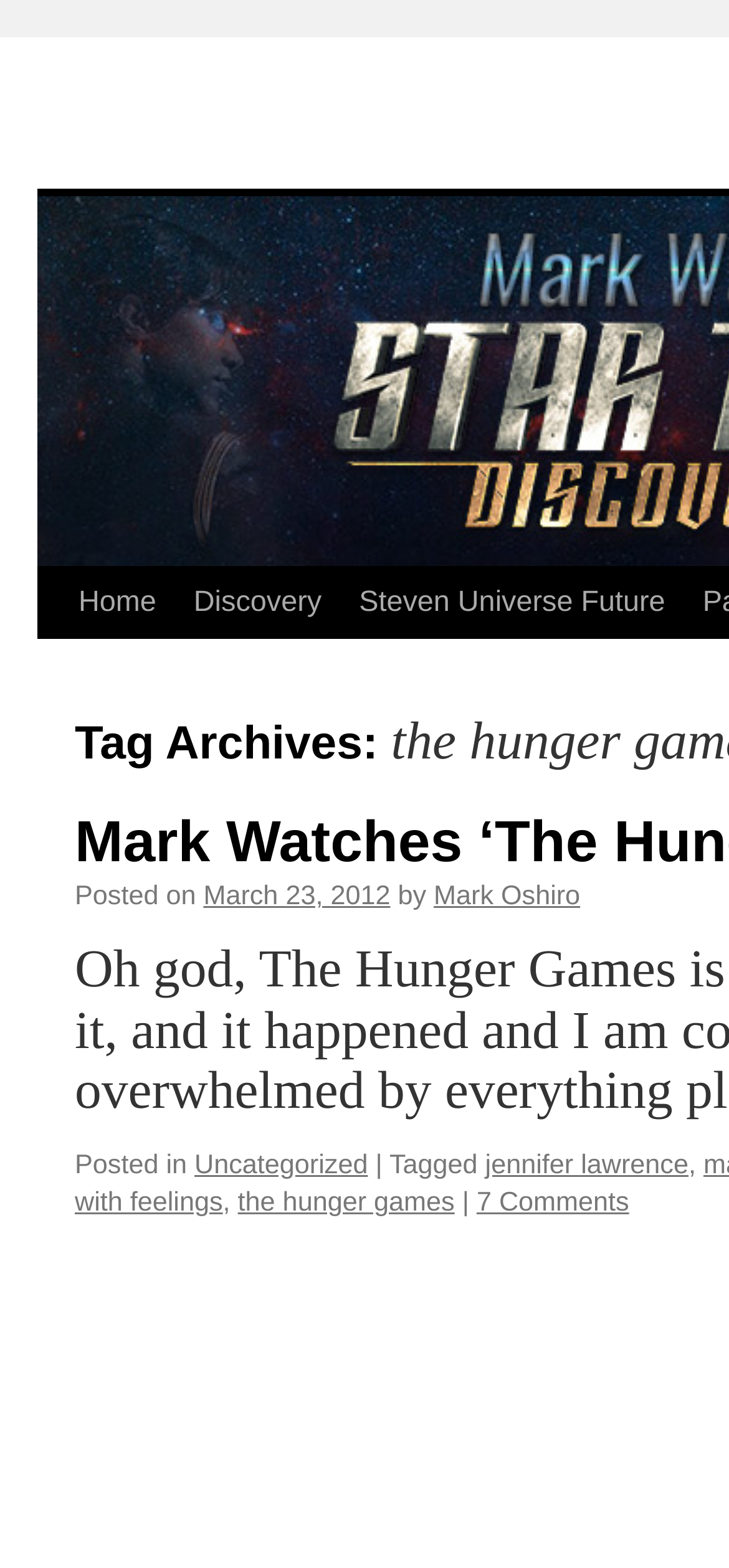Provide your answer in one word or a succinct phrase for the question: 
What is the date of the article?

March 23, 2012